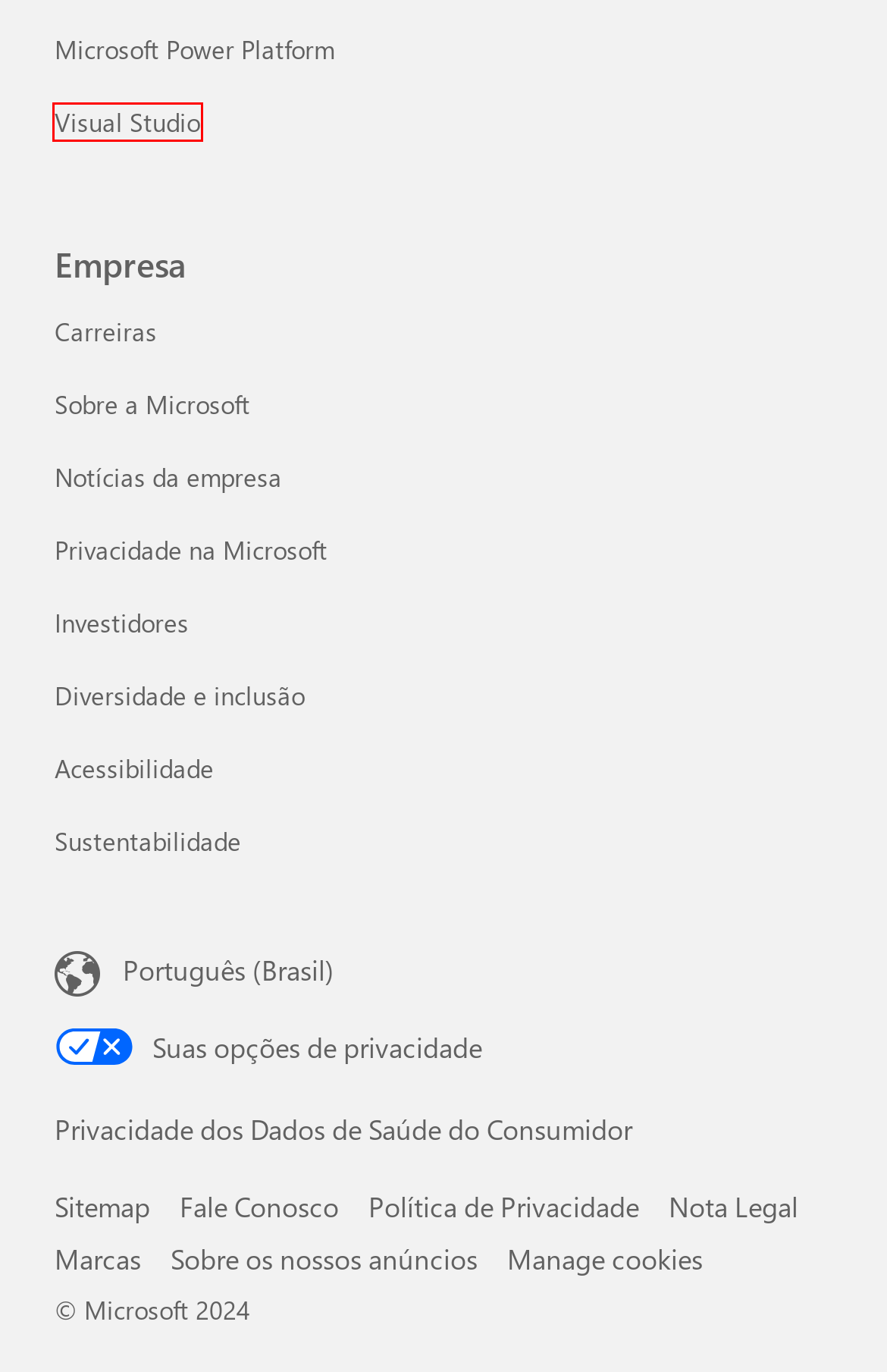Examine the screenshot of the webpage, which includes a red bounding box around an element. Choose the best matching webpage description for the page that will be displayed after clicking the element inside the red bounding box. Here are the candidates:
A. Privacidade – privacidade da Microsoft
B. Microsoft Investor Relations - Home Page
C. Sobre a Microsoft | Missão e visão | Microsoft
D. Microsoft Commercial Marketplace Terms of Use | Microsoft Learn
E. Ferramentas e tecnologias de acessibilidade | Acessibilidade da Microsoft
F. Visual Studio: IDE and Code Editor for Software Developers and Teams
G. Trademark and Brand Guidelines | Microsoft Legal
H. Página inicial - Source LATAM

F